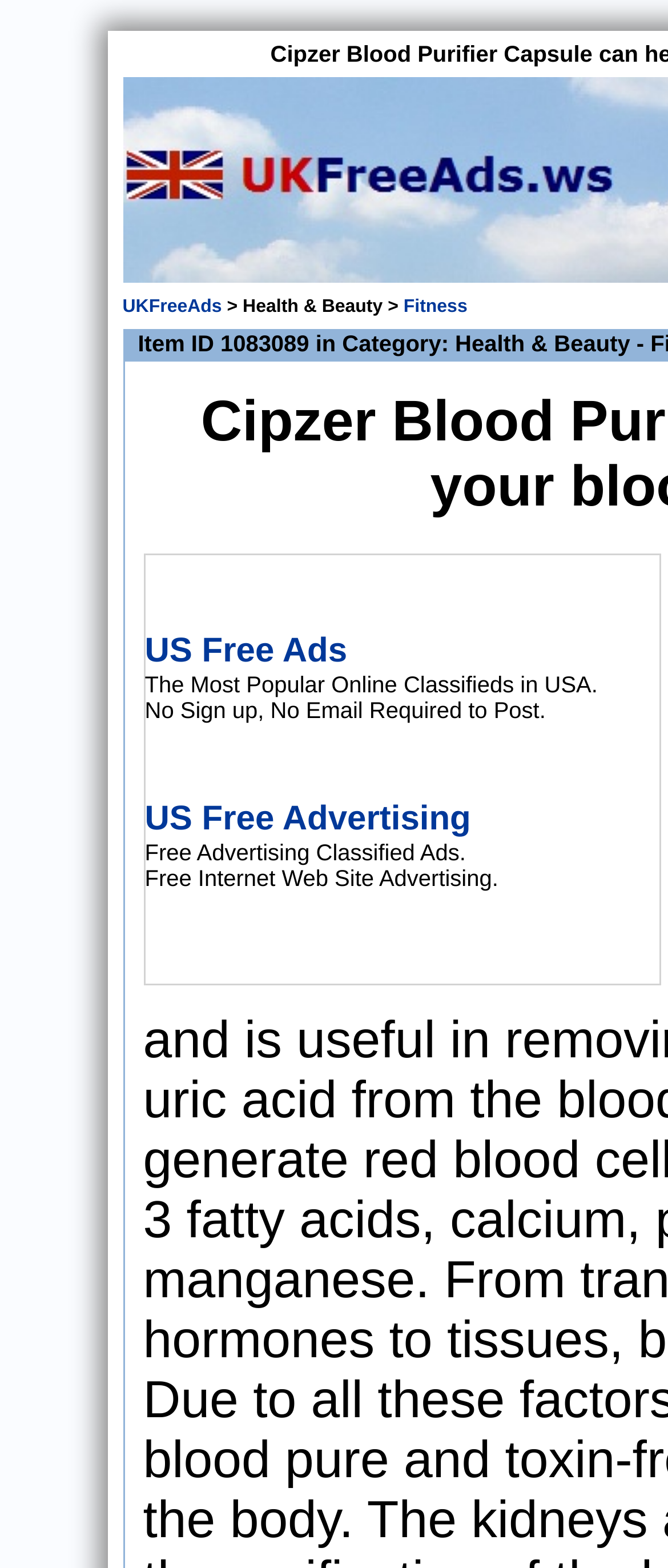What is the category of the product?
Answer the question with a single word or phrase by looking at the picture.

Health & Beauty